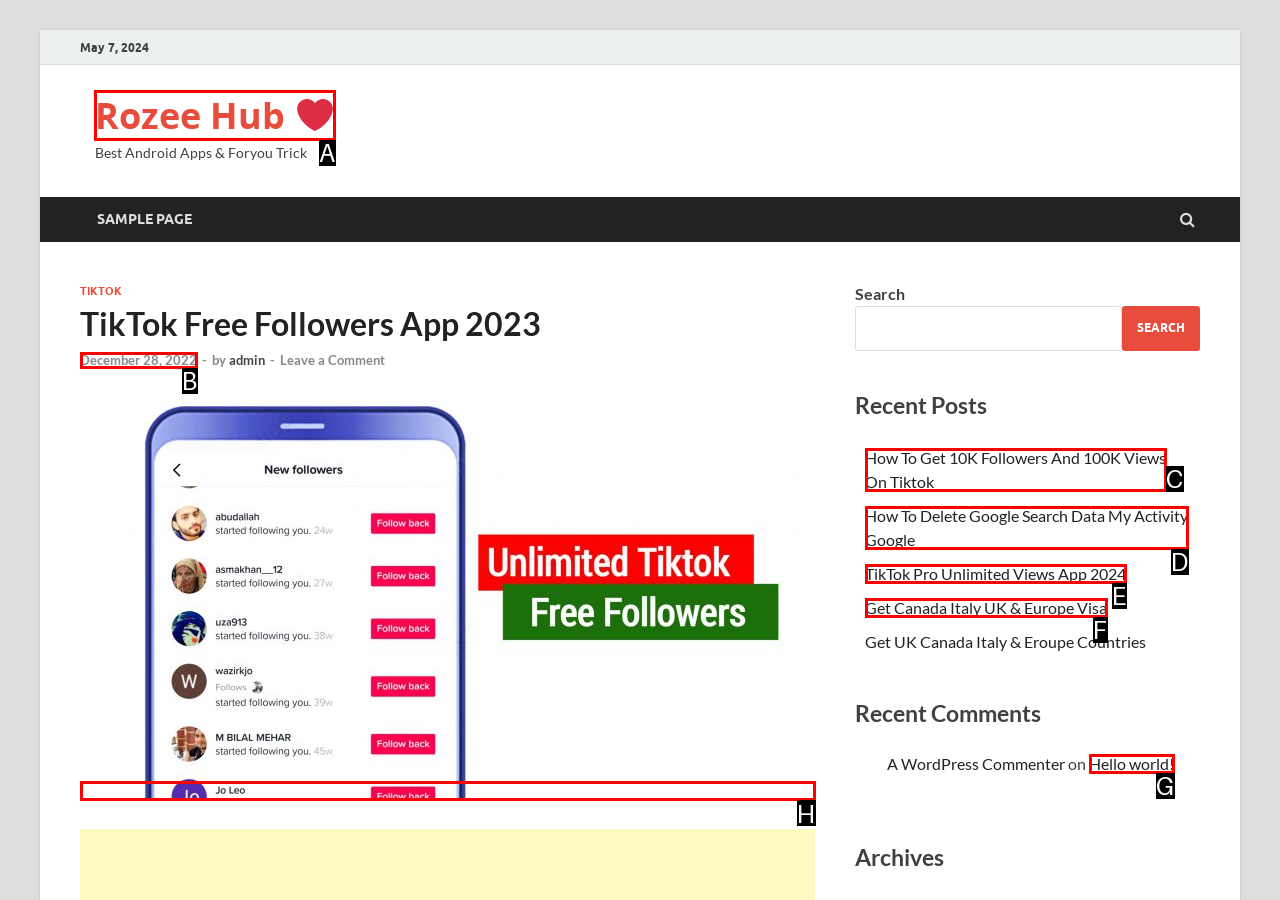Tell me which one HTML element I should click to complete the following task: Click on Rozee Hub Answer with the option's letter from the given choices directly.

A